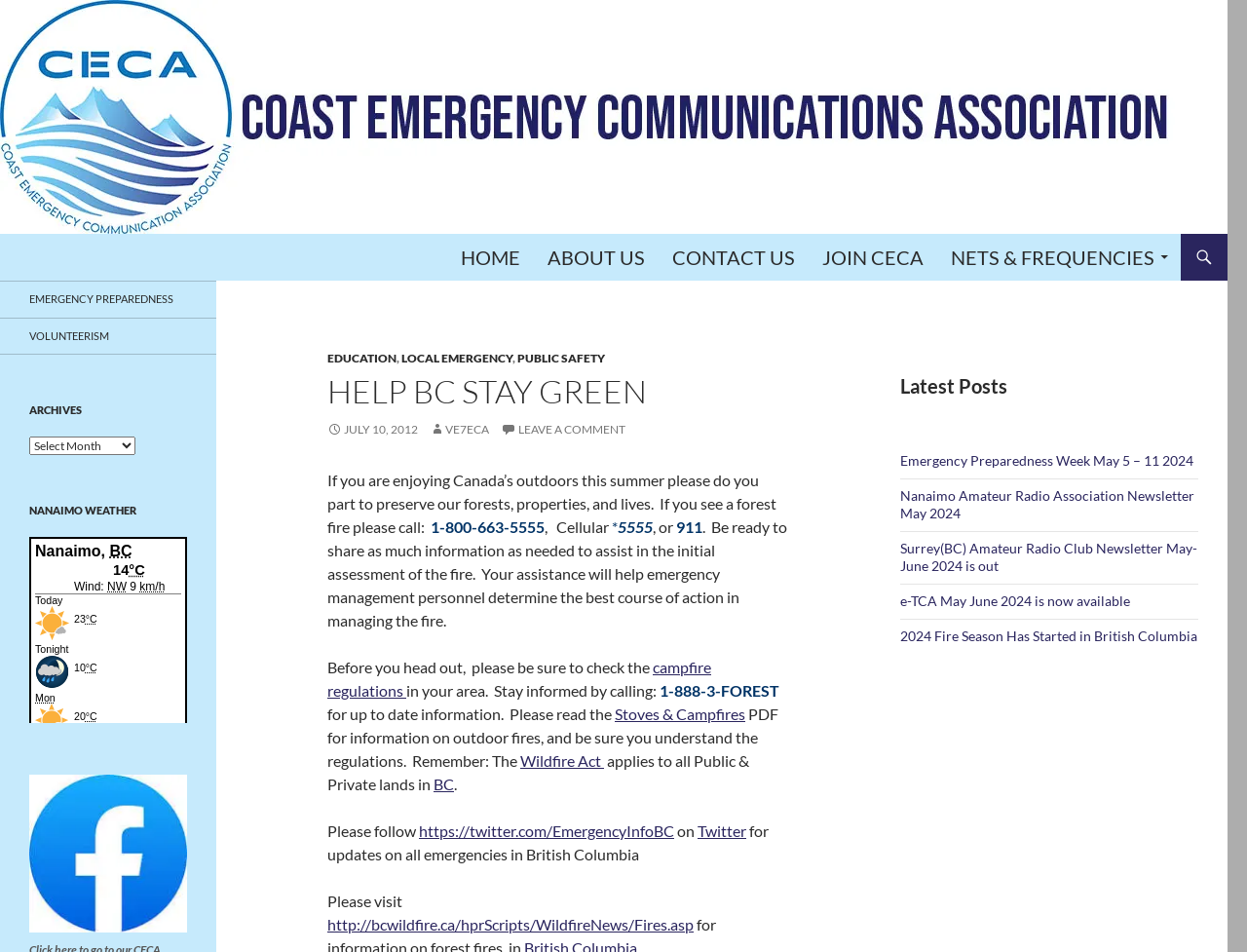Please predict the bounding box coordinates of the element's region where a click is necessary to complete the following instruction: "Read the campfire regulations". The coordinates should be represented by four float numbers between 0 and 1, i.e., [left, top, right, bottom].

[0.262, 0.691, 0.57, 0.735]